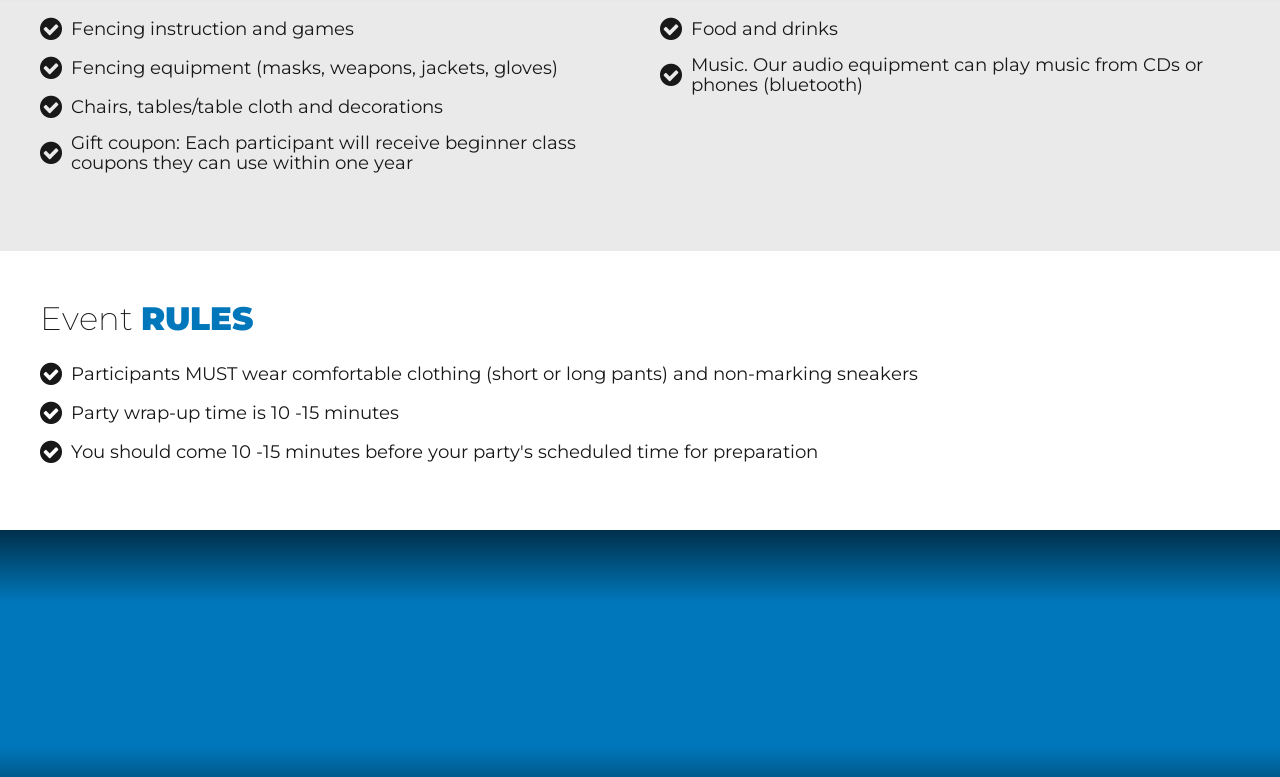Find the bounding box coordinates for the area that must be clicked to perform this action: "Send an email to the provided address".

[0.321, 0.914, 0.437, 0.932]